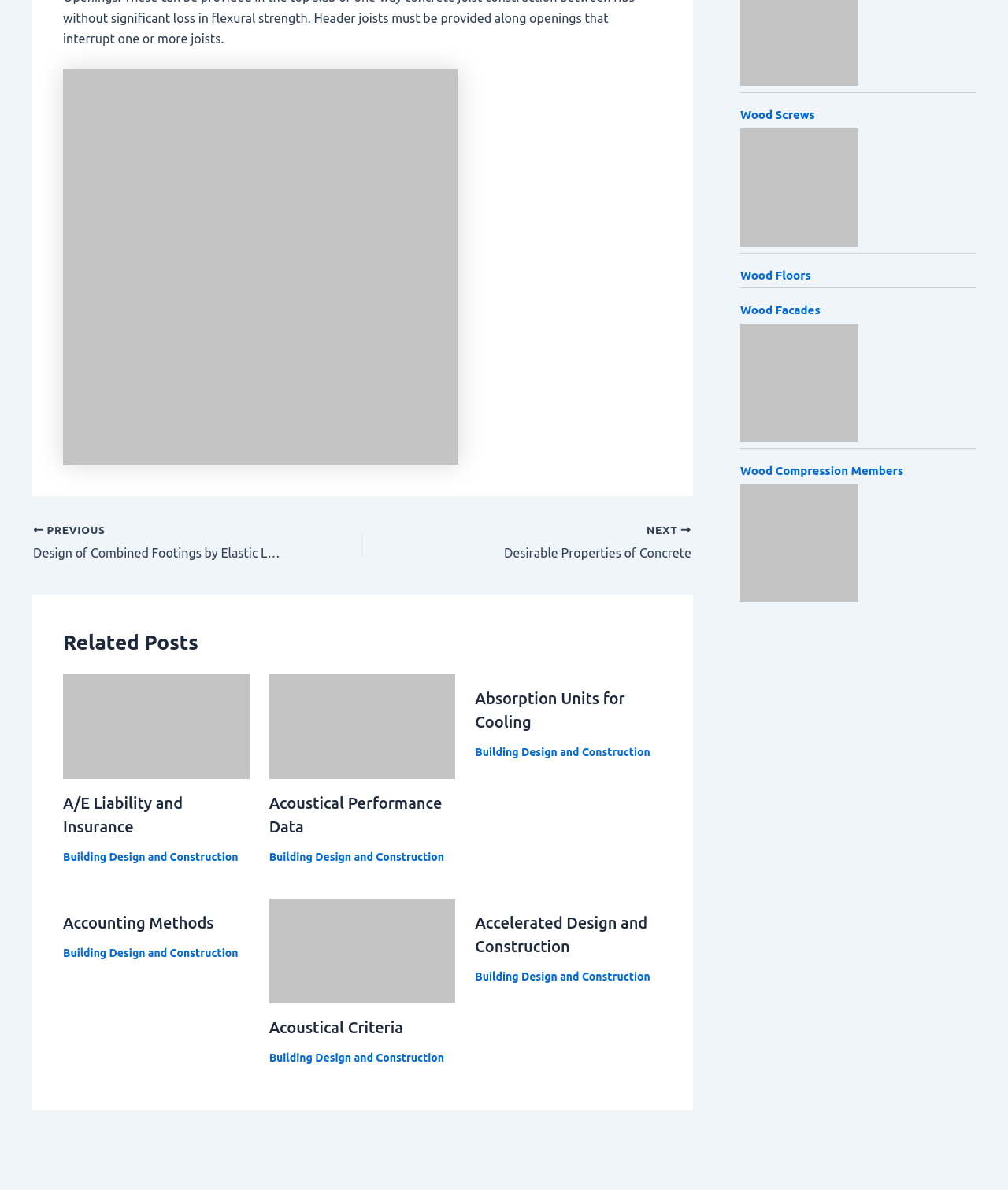Identify and provide the bounding box for the element described by: "Next Desirable Properties of Concrete".

[0.423, 0.44, 0.686, 0.473]